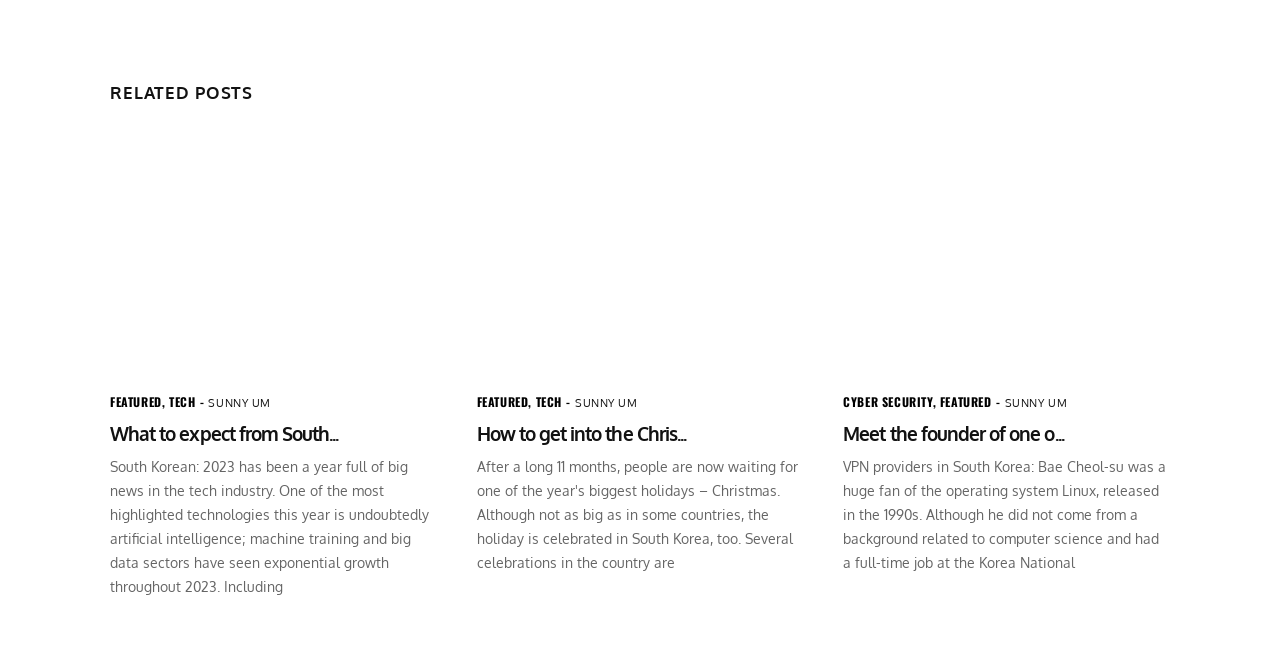Answer the following query concisely with a single word or phrase:
How many articles are listed under 'RELATED POSTS'?

3